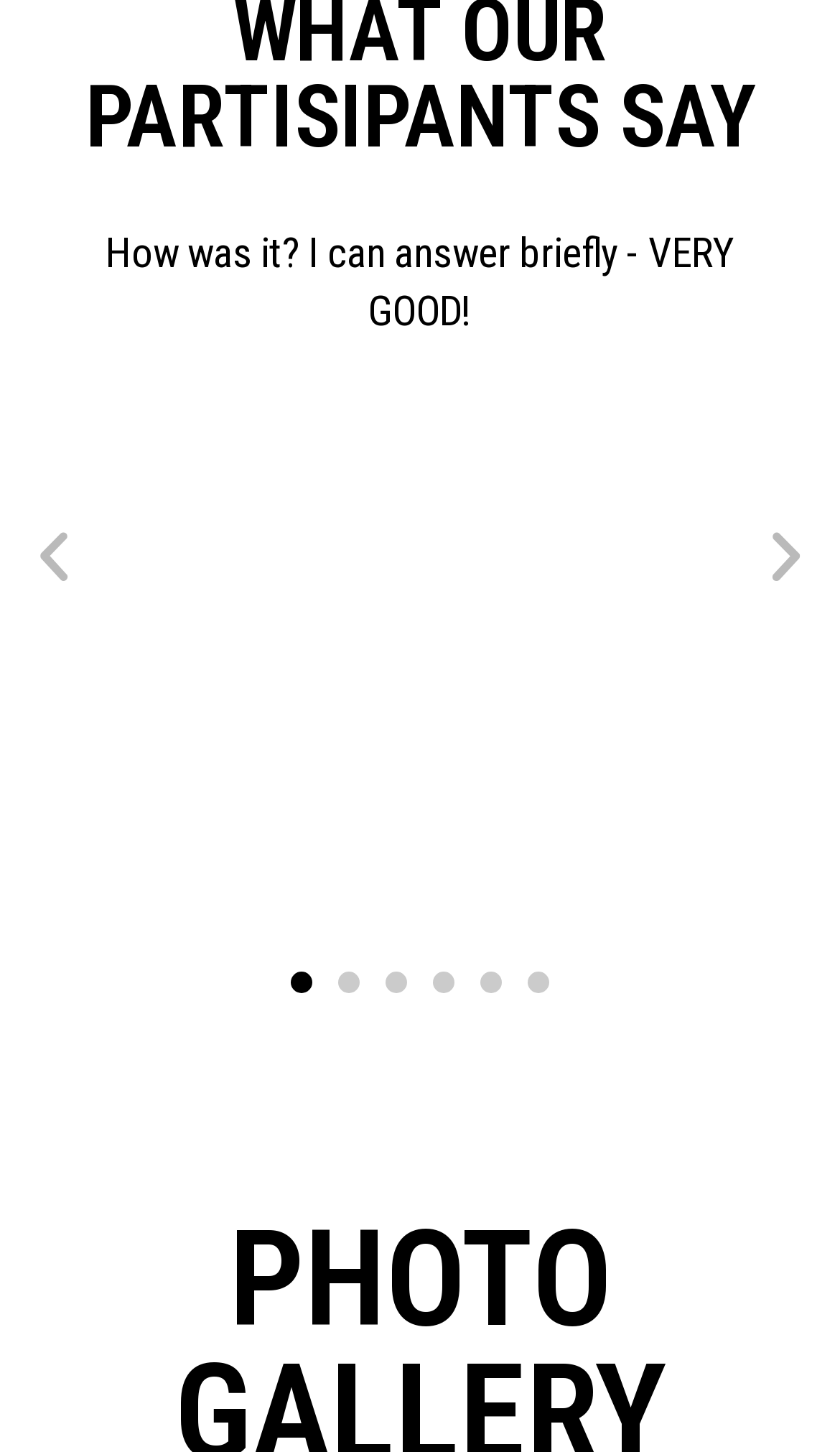Given the element description: "Shanda Sawyer", predict the bounding box coordinates of this UI element. The coordinates must be four float numbers between 0 and 1, given as [left, top, right, bottom].

None